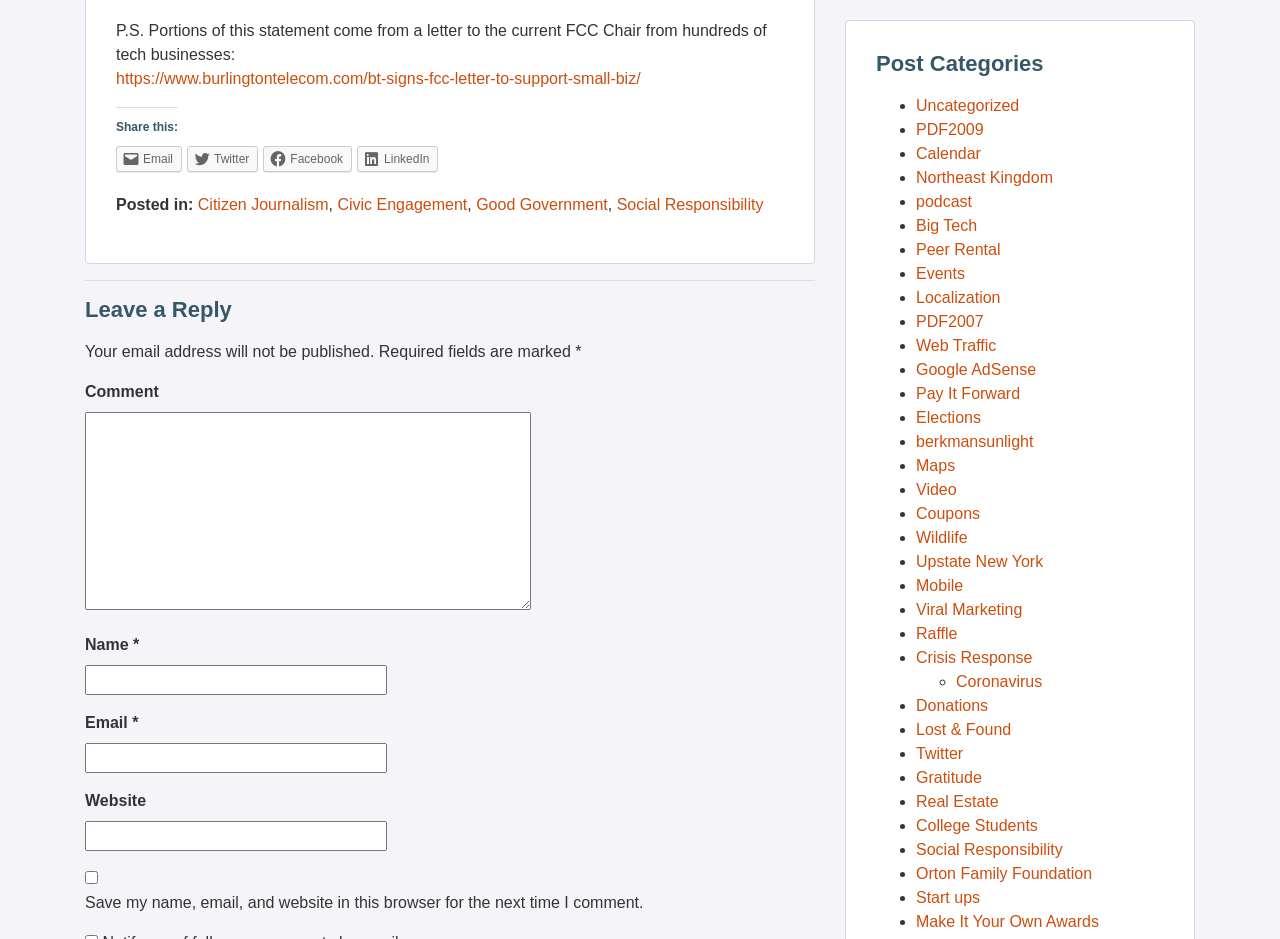Bounding box coordinates are specified in the format (top-left x, top-left y, bottom-right x, bottom-right y). All values are floating point numbers bounded between 0 and 1. Please provide the bounding box coordinate of the region this sentence describes: Make It Your Own Awards

[0.716, 0.972, 0.859, 0.99]